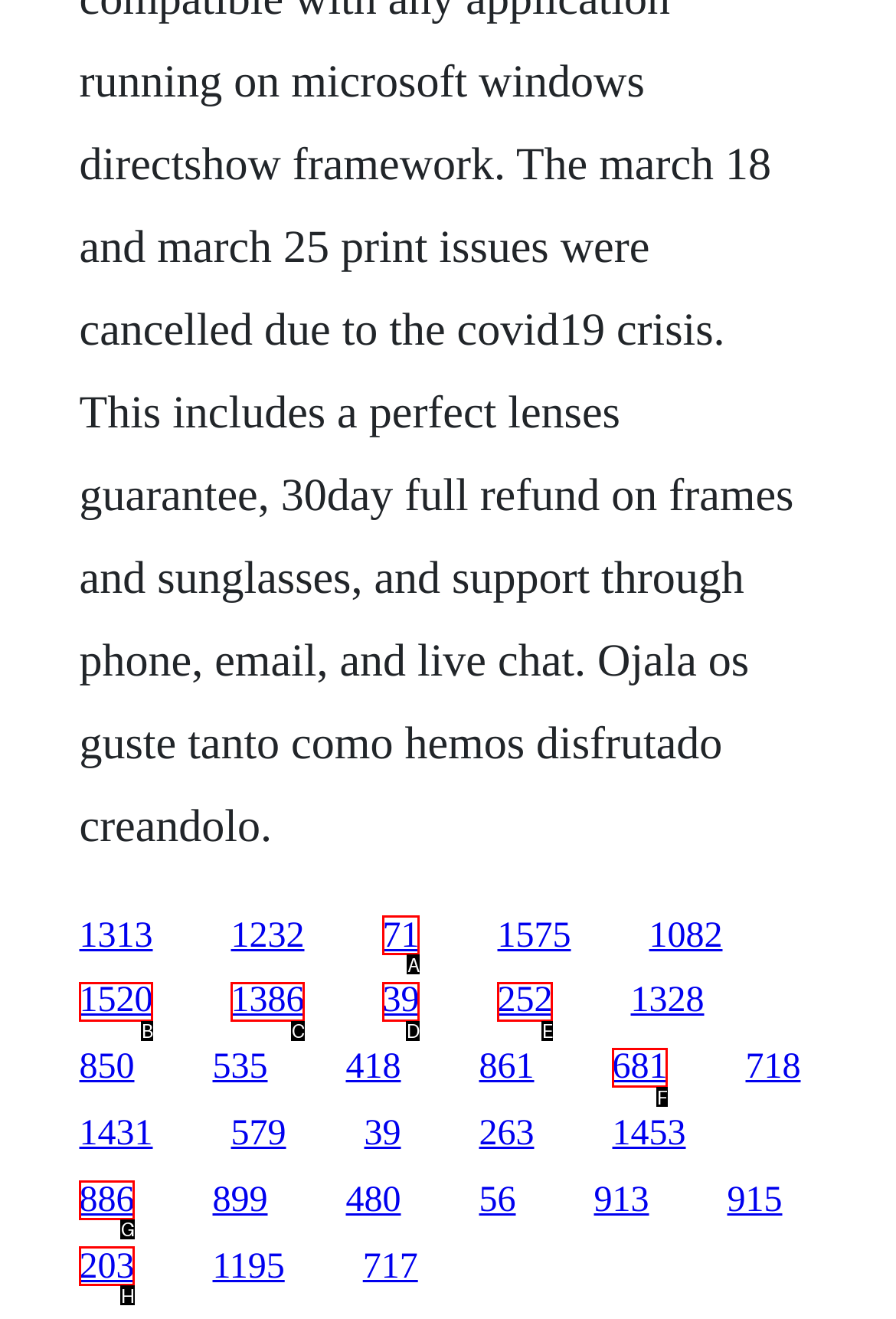Point out the option that needs to be clicked to fulfill the following instruction: visit the third link
Answer with the letter of the appropriate choice from the listed options.

A